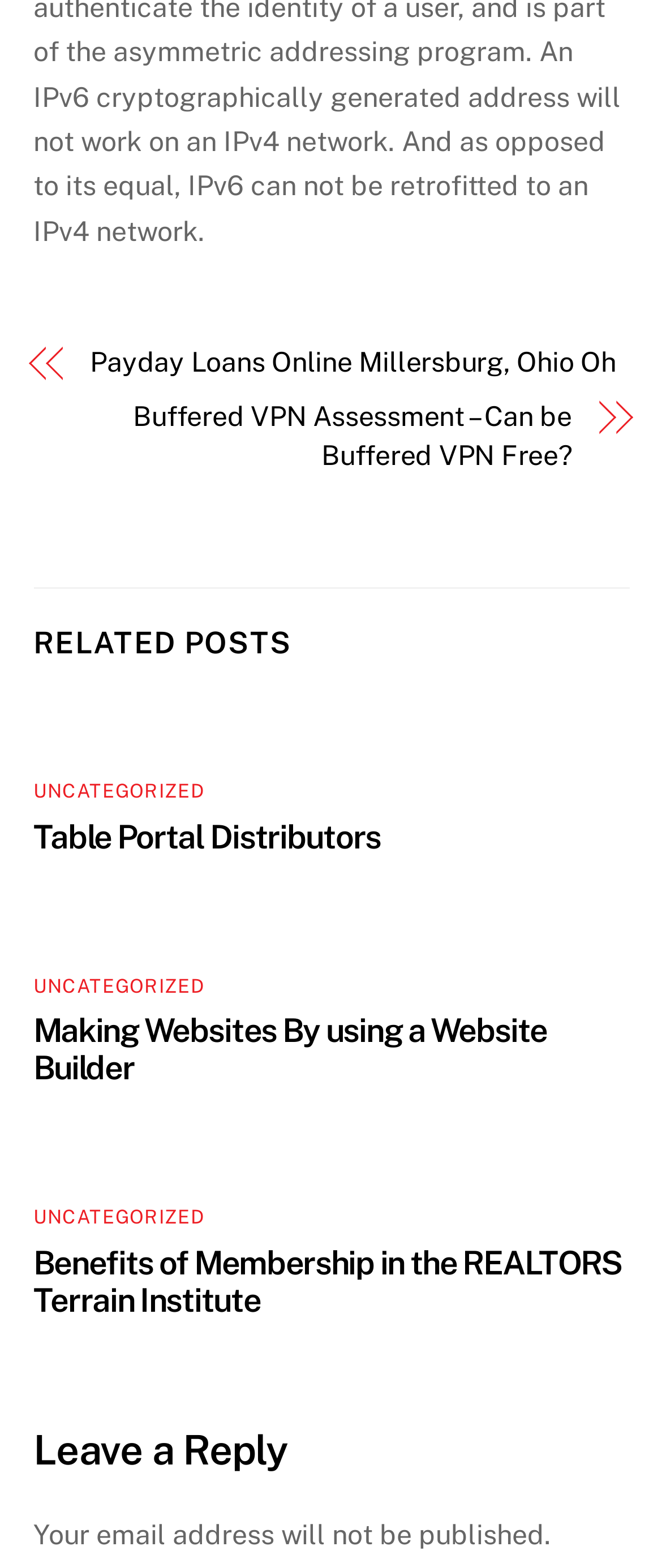Determine the bounding box coordinates for the area you should click to complete the following instruction: "Leave a reply".

[0.05, 0.907, 0.95, 0.945]